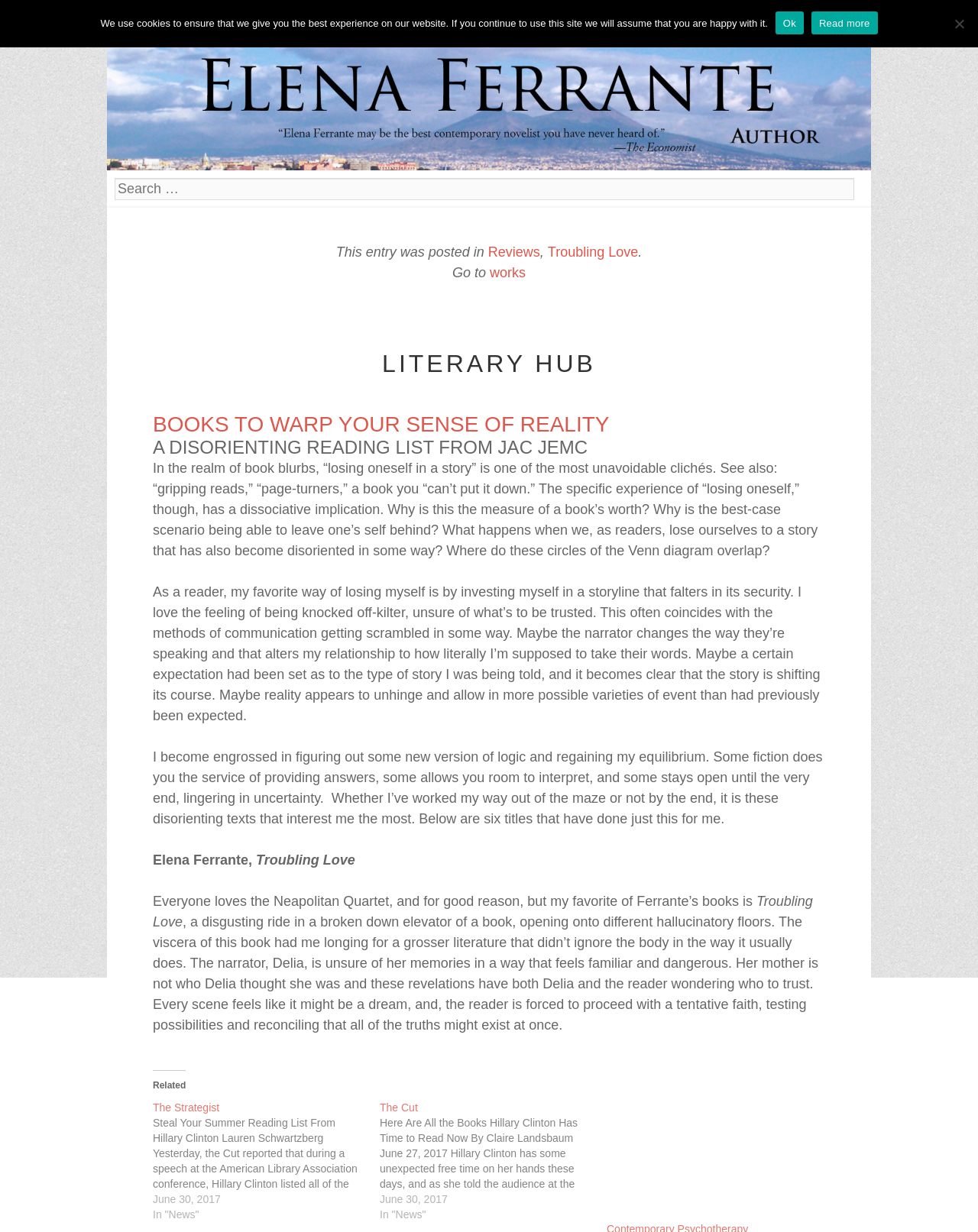From the details in the image, provide a thorough response to the question: What is the title of the book mentioned in the article?

I found the answer by reading the article and finding the mention of the book 'Troubling Love' which is written by Elena Ferrante. The book is mentioned as one of the disorienting texts that interest the author.